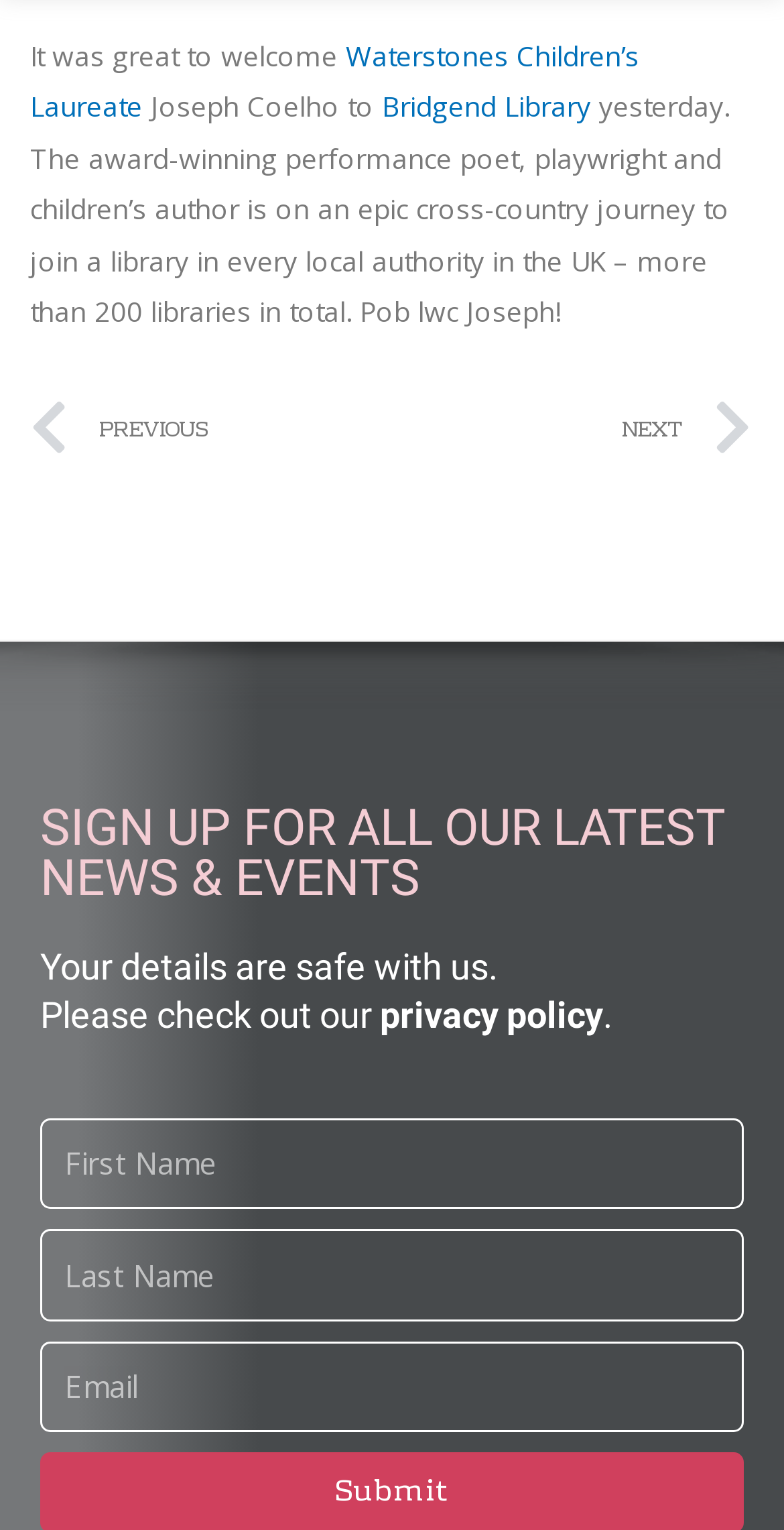Using the description: "PrevPrevious", identify the bounding box of the corresponding UI element in the screenshot.

[0.038, 0.246, 0.499, 0.32]